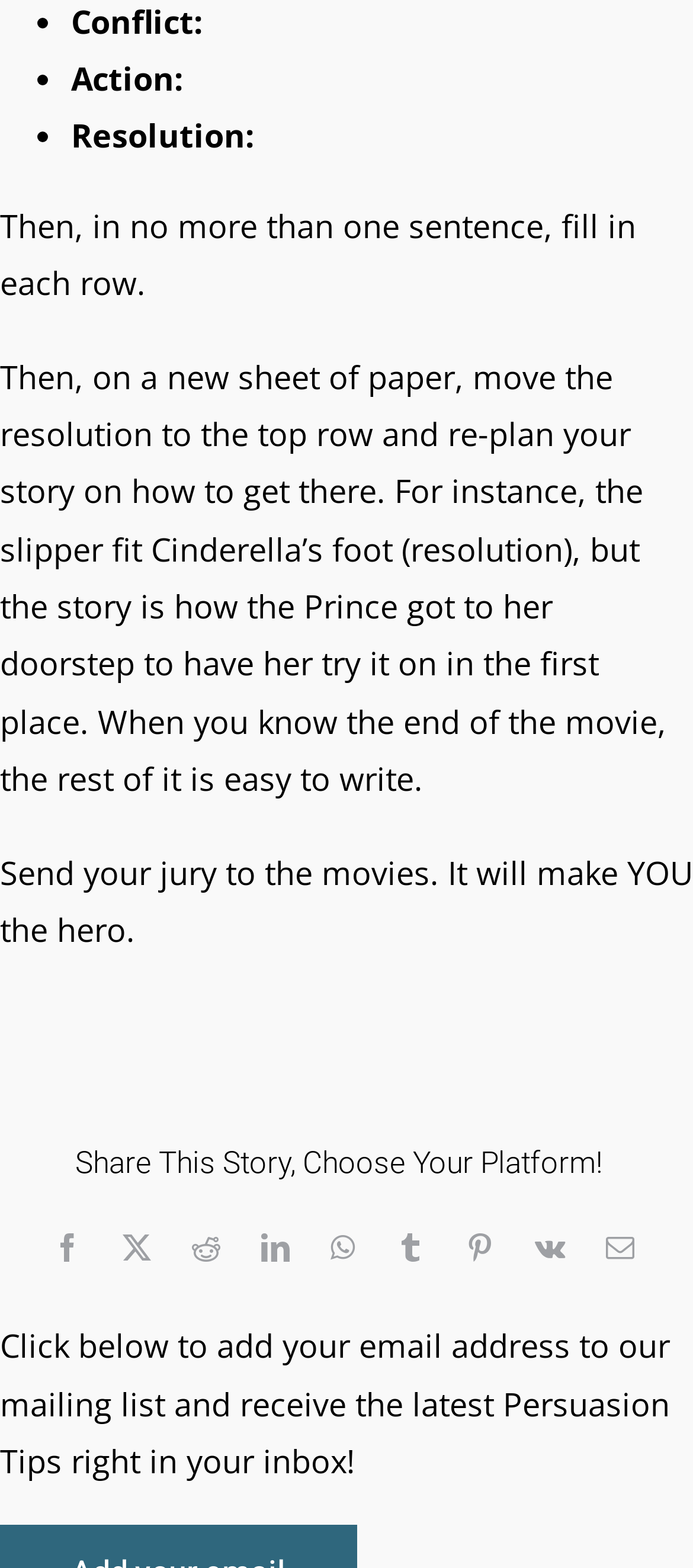What is the heading above the social media links?
By examining the image, provide a one-word or phrase answer.

Share This Story, Choose Your Platform!